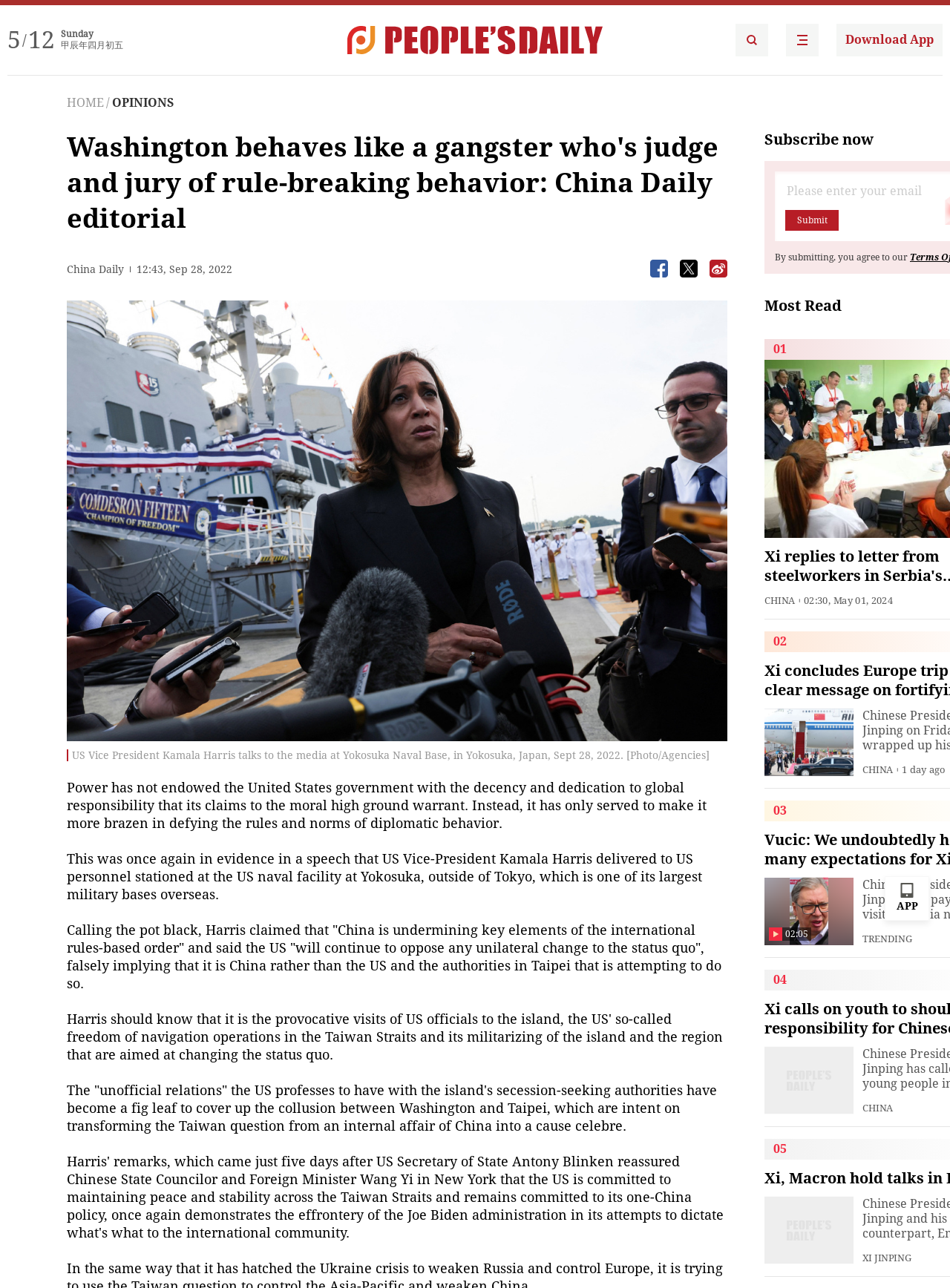Provide the bounding box coordinates of the HTML element this sentence describes: "HOME". The bounding box coordinates consist of four float numbers between 0 and 1, i.e., [left, top, right, bottom].

[0.07, 0.074, 0.109, 0.085]